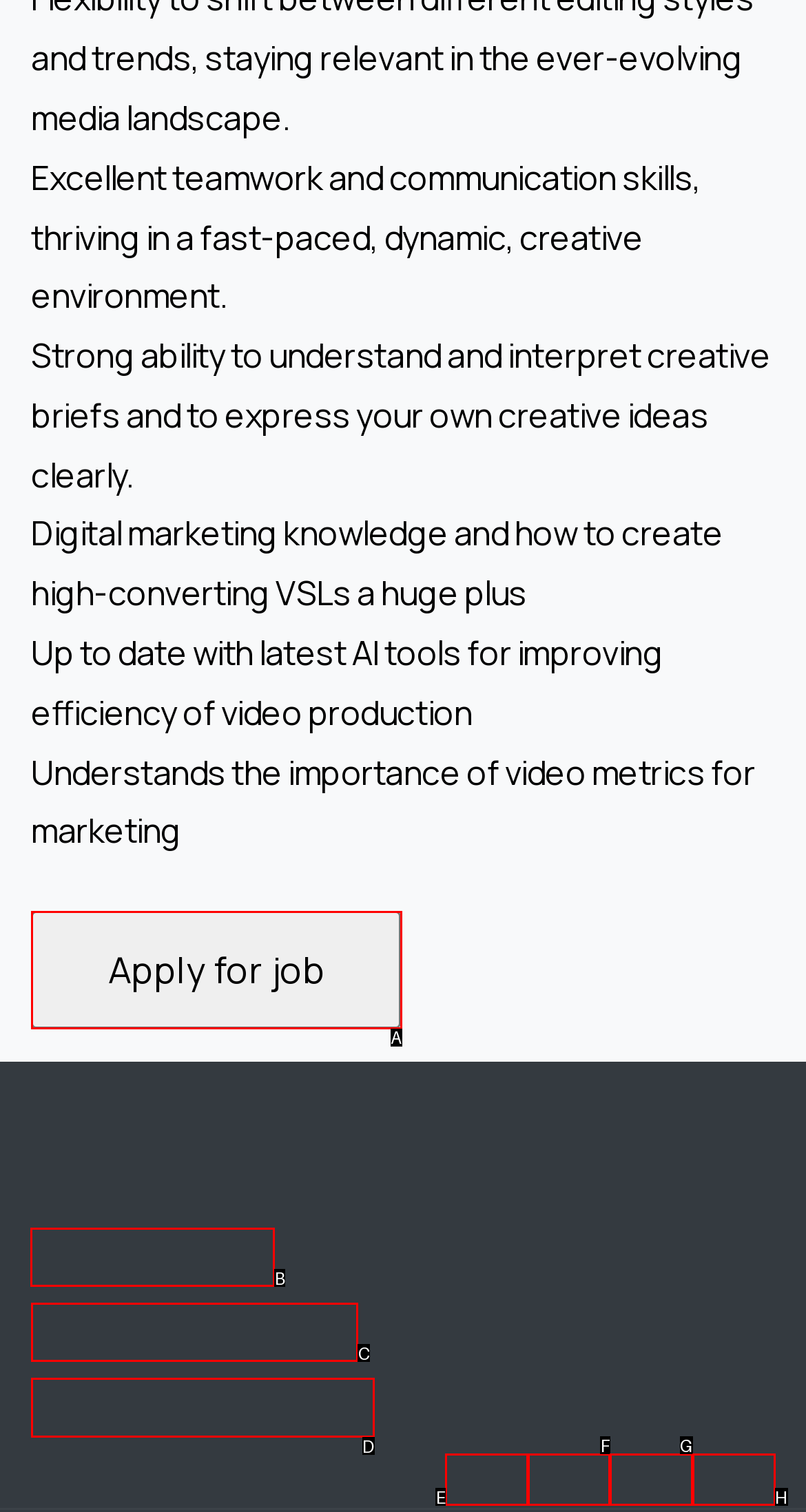Choose the HTML element you need to click to achieve the following task: Contact us
Respond with the letter of the selected option from the given choices directly.

B